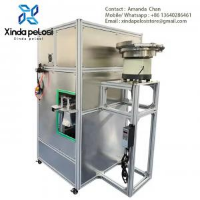Describe every aspect of the image in detail.

The image showcases a modern liquid filling and sealing machine designed for stand-up pouches and sachets, manufactured by Xinda Pelosi Co., Ltd. The machine features a sleek, stainless steel design that enhances its durability and hygiene. It showcases a filling nozzle and a control panel on the front, indicative of advanced automation capabilities. This specific model is tailored for high-precision liquid filling applications, suitable for packaging liquids such as juices, oils, shampoos, and other similar products. The accompanying contact information at the top left corner provides details for Amanda Chen, including a mobile number, WhatsApp, and email address, facilitating inquiries for potential buyers.